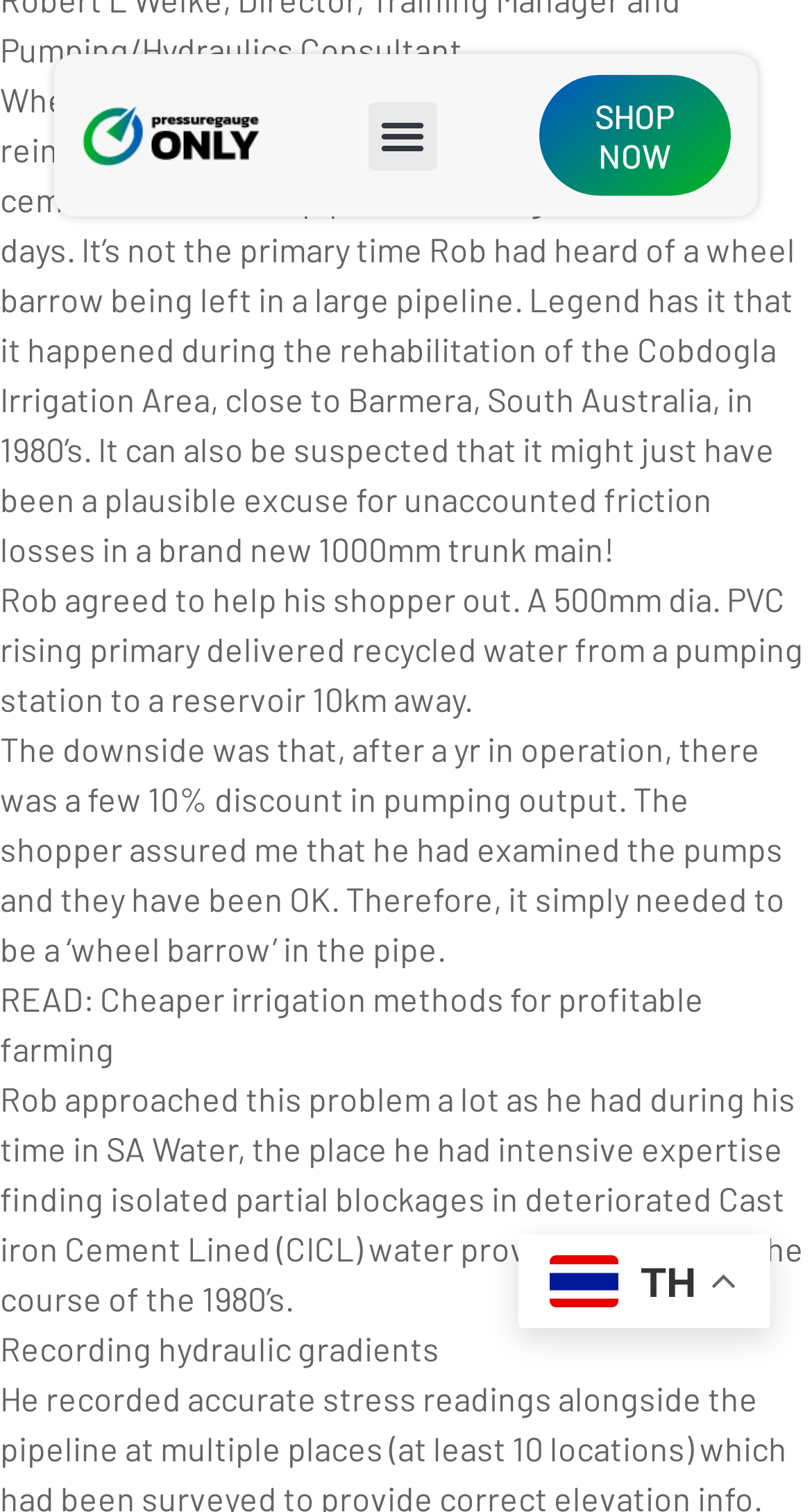Please answer the following question as detailed as possible based on the image: 
What is the logo image filename?

I found the logo image filename by looking at the image element with the bounding box coordinates [0.092, 0.067, 0.327, 0.112] and OCR text 'PRESSUREGAUGEONLY LOGO.png'.